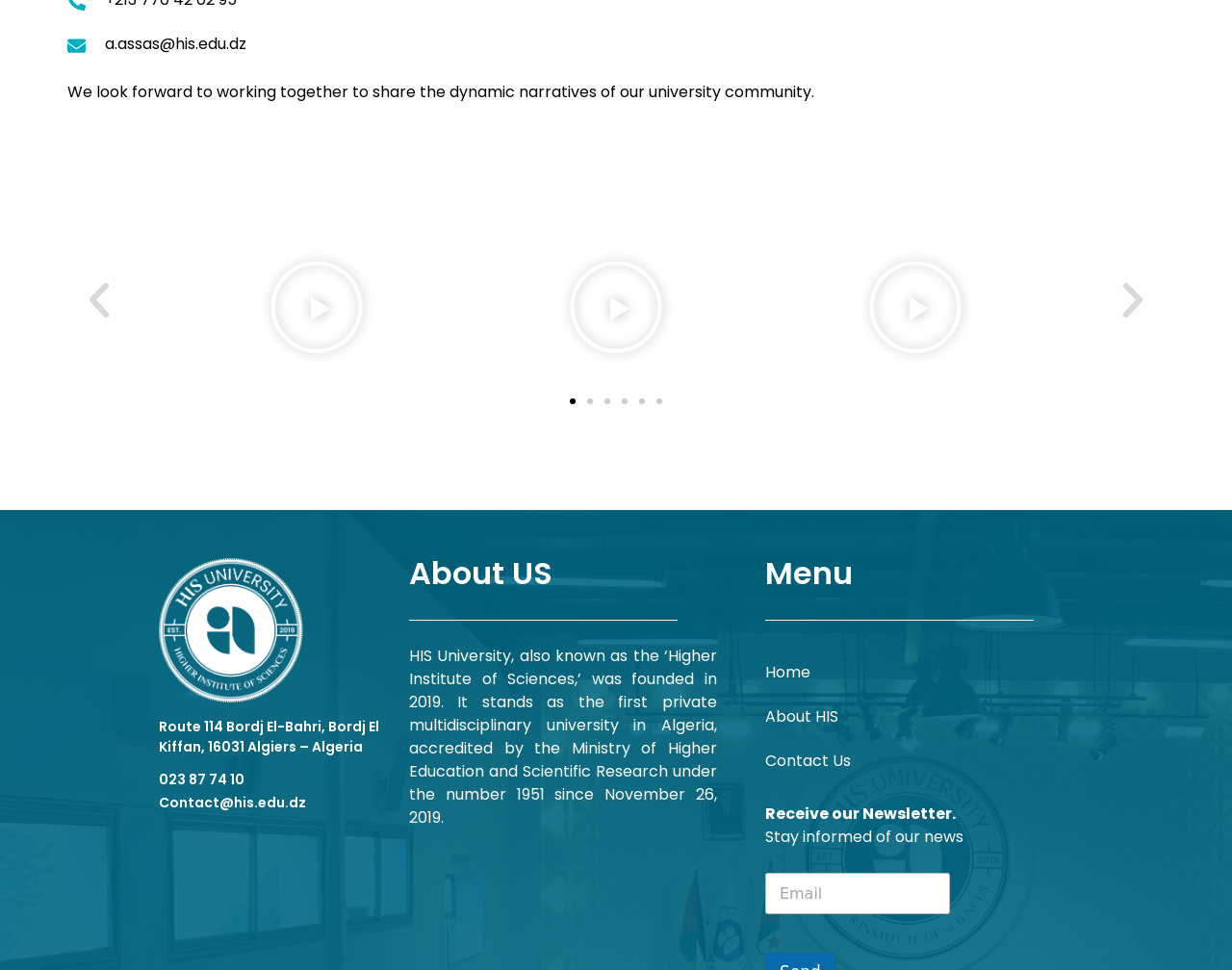Bounding box coordinates must be specified in the format (top-left x, top-left y, bottom-right x, bottom-right y). All values should be floating point numbers between 0 and 1. What are the bounding box coordinates of the UI element described as: parent_node: Play Video aria-label="Next slide"

[0.901, 0.286, 0.938, 0.333]